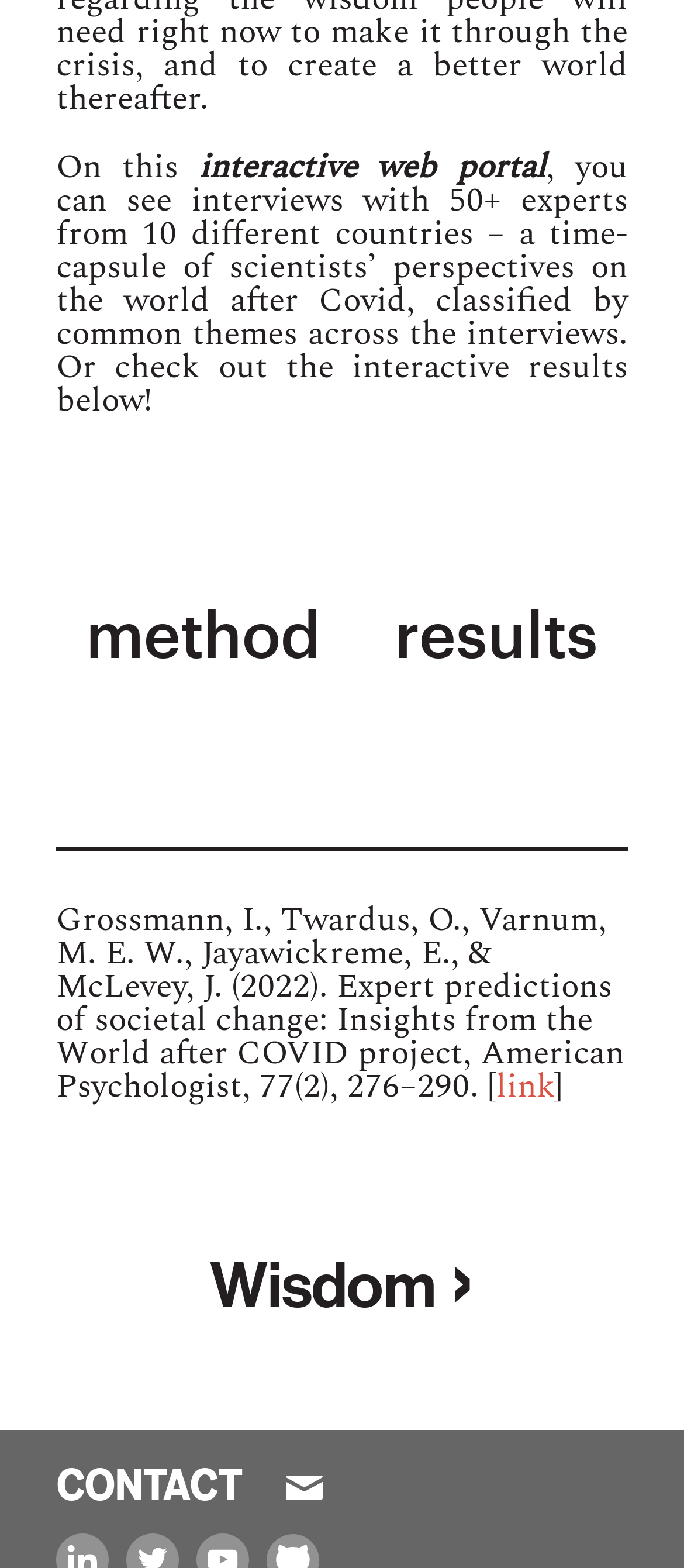How many links are on this webpage?
Based on the image content, provide your answer in one word or a short phrase.

6